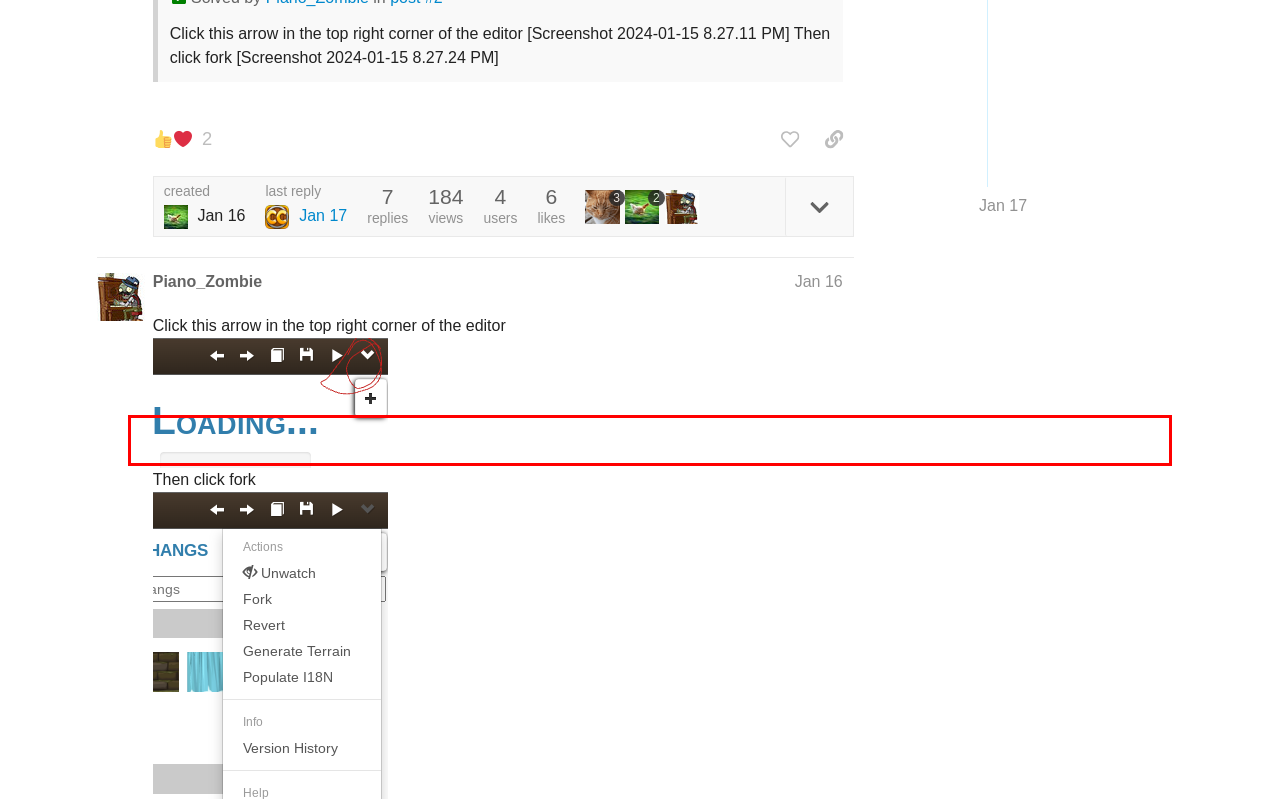Look at the provided screenshot of the webpage and perform OCR on the text within the red bounding box.

The requesting of solutions is also not allowed. This is because this place is used as a learning place, and just copy/pasting solutions go against that “idea”.